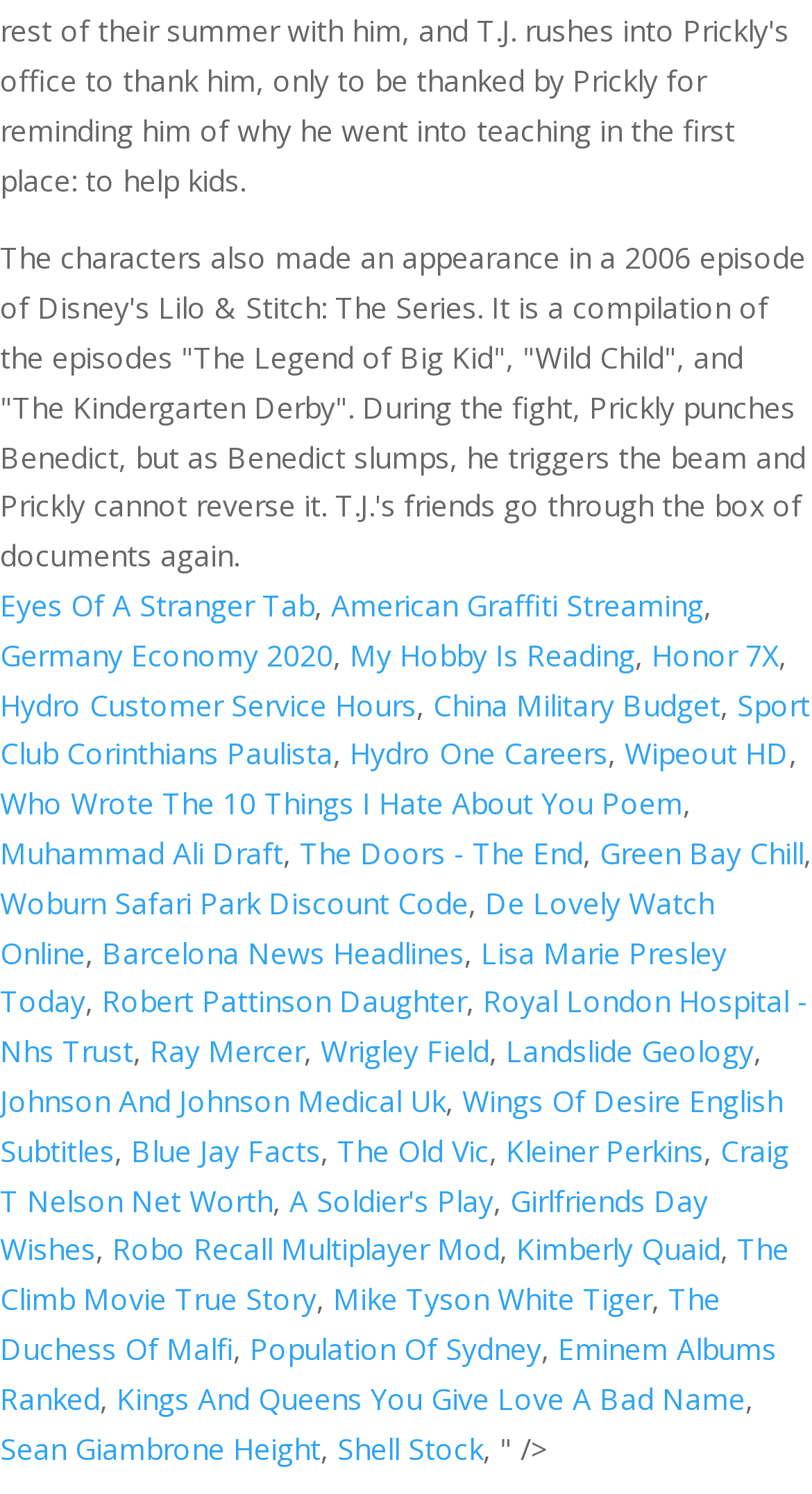Kindly determine the bounding box coordinates of the area that needs to be clicked to fulfill this instruction: "Explore 'Wipeout HD'".

[0.769, 0.491, 0.972, 0.518]